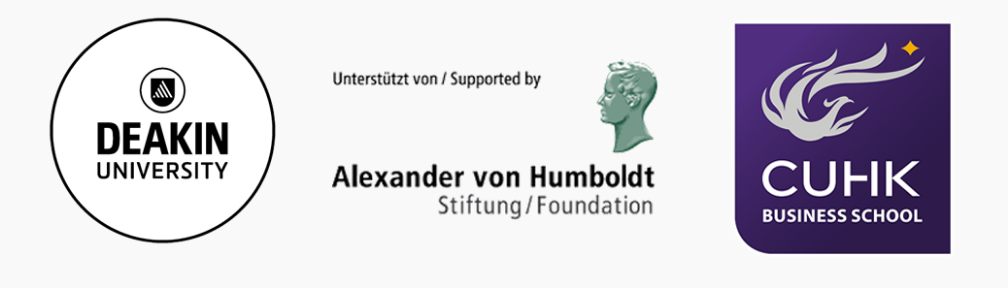Illustrate the scene in the image with a detailed description.

The image features the logos of three institutions: Deakin University, the Alexander von Humboldt Foundation, and CUHK Business School. The Deakin University logo is presented prominently in a circular design, indicative of its official branding. The Alexander von Humboldt Foundation's logo includes a stylized representation of a bust, signifying its prestigious legacy in supporting academic exchange and research. CUHK Business School's logo showcases a dynamic, flame-like design in purple, reflecting its innovative approach to business education. Together, these logos symbolize a collaboration dedicated to advancing research and education within the context of International Corporate Governance and Law.